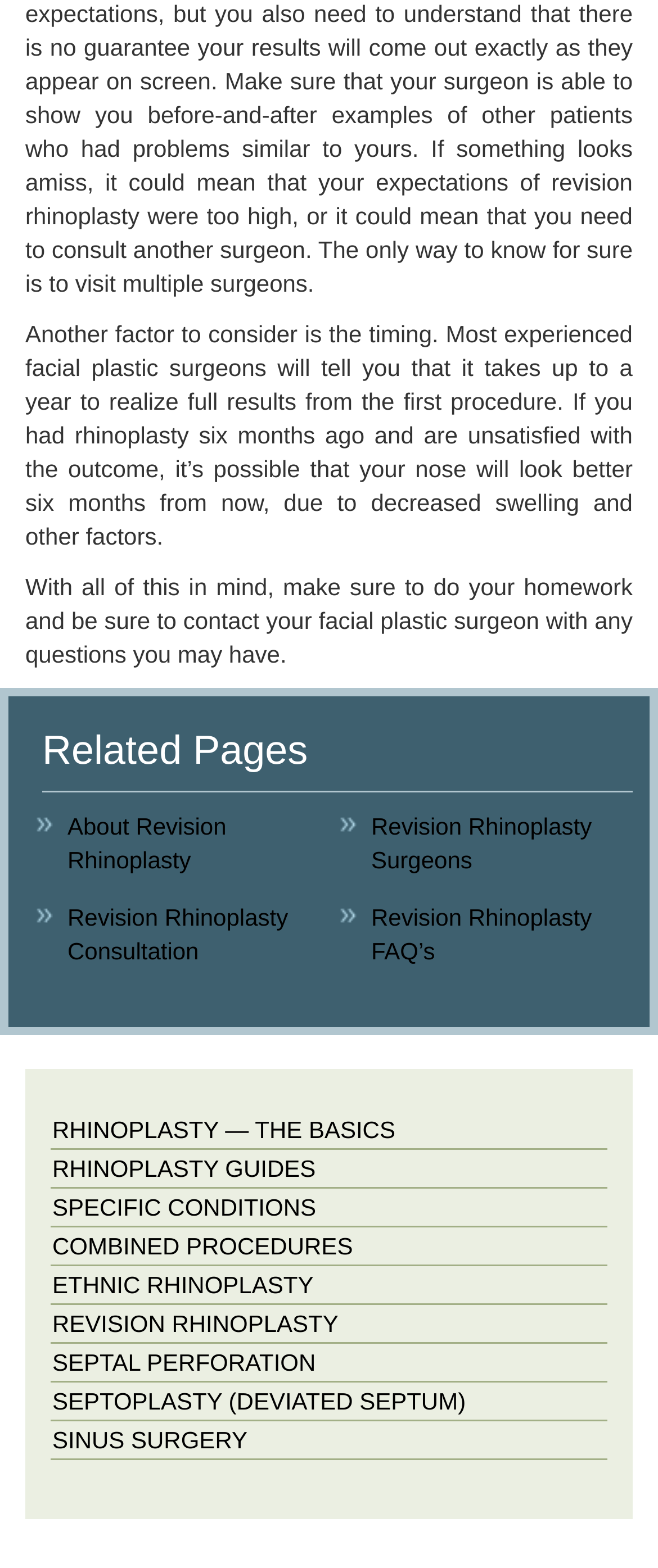Please examine the image and provide a detailed answer to the question: What is the purpose of contacting a facial plastic surgeon?

The webpage suggests that one should do their homework and contact their facial plastic surgeon with any questions they may have, as mentioned in the static text element with ID 177.